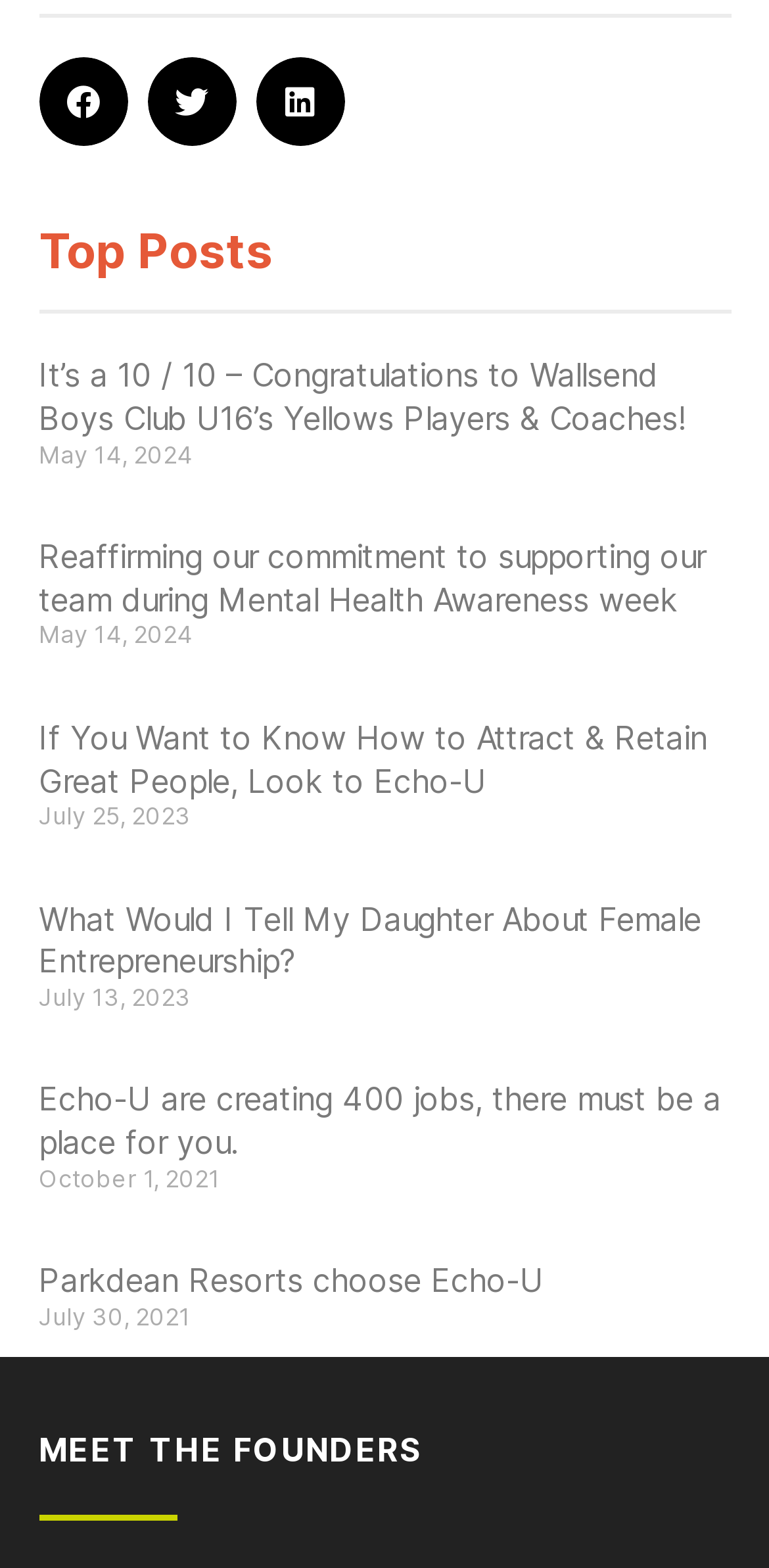Based on the element description Parkdean Resorts choose Echo-U, identify the bounding box of the UI element in the given webpage screenshot. The coordinates should be in the format (top-left x, top-left y, bottom-right x, bottom-right y) and must be between 0 and 1.

[0.05, 0.804, 0.706, 0.829]